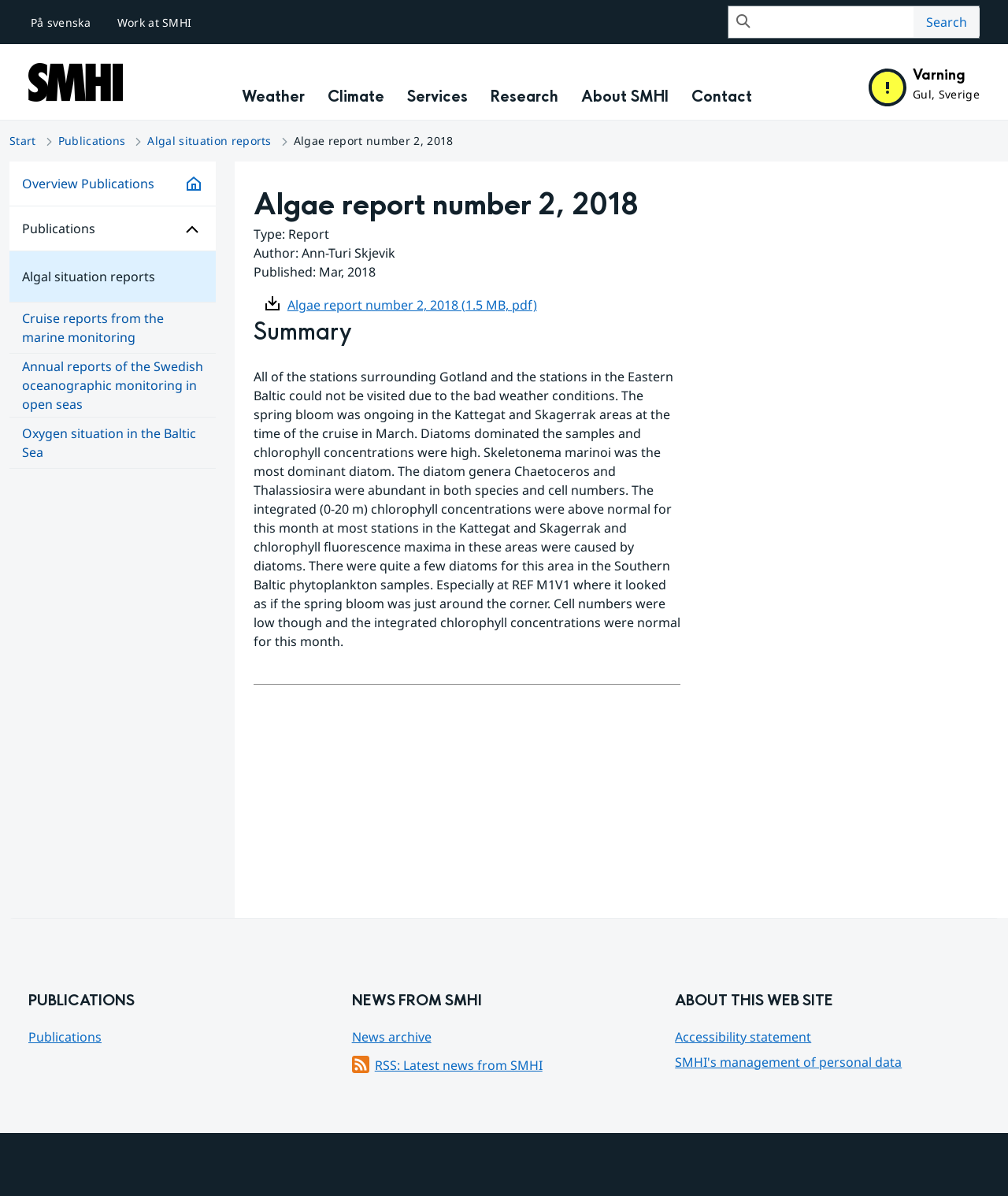Determine the bounding box coordinates for the area that should be clicked to carry out the following instruction: "Click on Weather".

[0.231, 0.037, 0.312, 0.101]